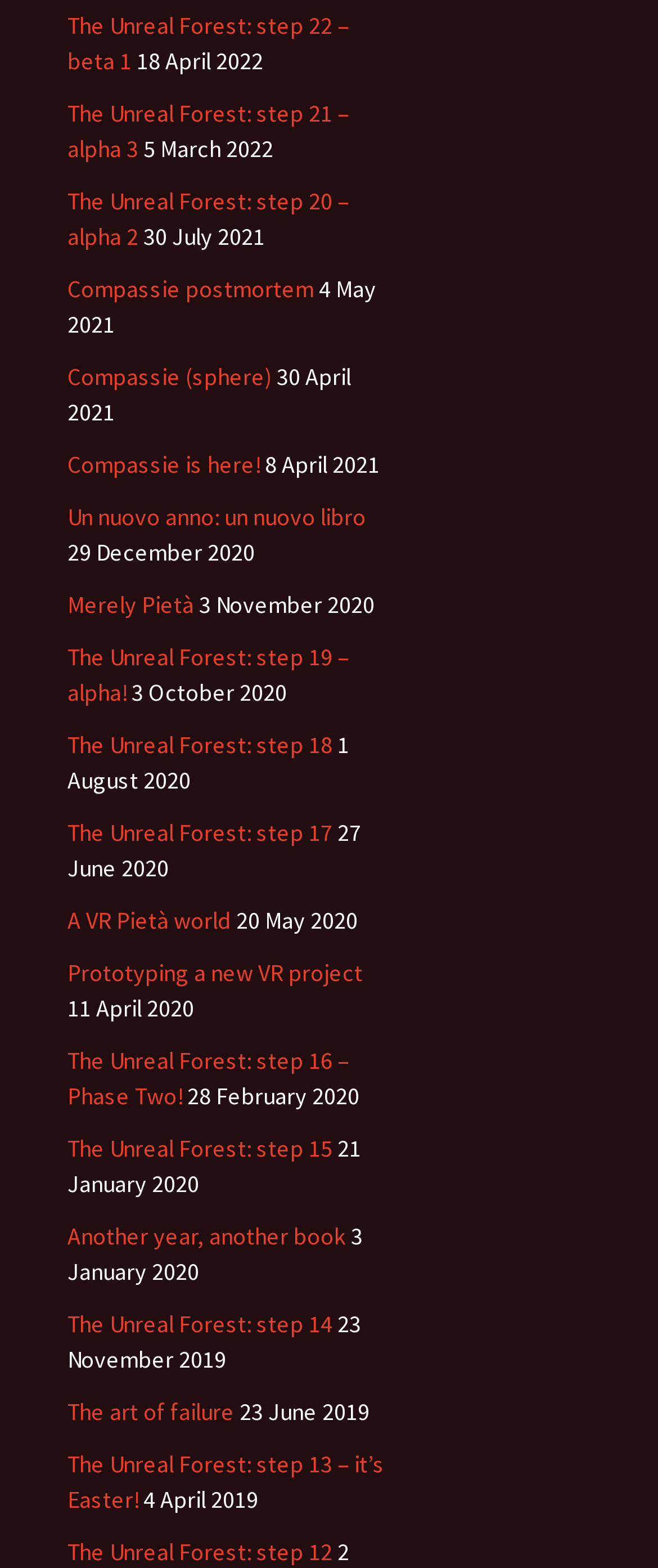Using the provided element description "Another year, another book", determine the bounding box coordinates of the UI element.

[0.103, 0.779, 0.526, 0.798]